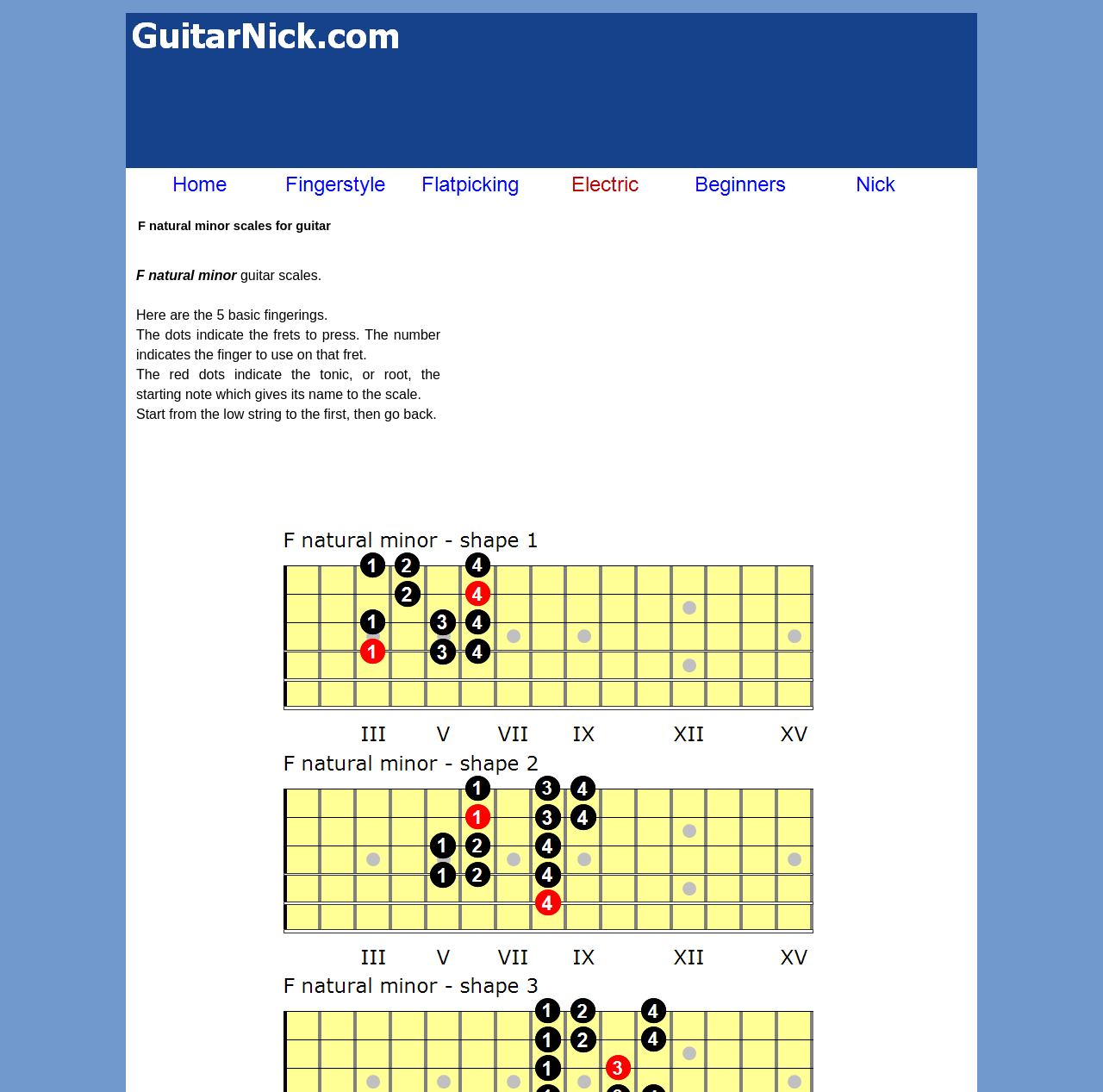Explain in detail what is displayed on the webpage.

This webpage is about learning to play F natural minor scales for guitar, with a focus on five basic fingerings. At the top, there is a heading that displays the title "F natural minor scales for guitar". Below the heading, there are six links lined up horizontally, taking up about half of the screen width. 

On the left side of the page, there are three advertisements in the form of iframes, stacked vertically. The first advertisement is located near the top, the second is in the middle, and the third is near the bottom. 

To the right of the links, there is a block of text that provides instructions on how to read the guitar scales. The text explains that the dots indicate the frets to press, the numbers indicate the fingers to use, and the red dots indicate the tonic or root note. 

Below the instructional text, there are two images of guitar scales, labeled as "F natural minor guitar scale - shape 1" and "F natural minor guitar scale - shape 2". These images take up about half of the screen width and are positioned side by side. 

On the right side of the page, there are two more advertisements in the form of iframes, one above the other.